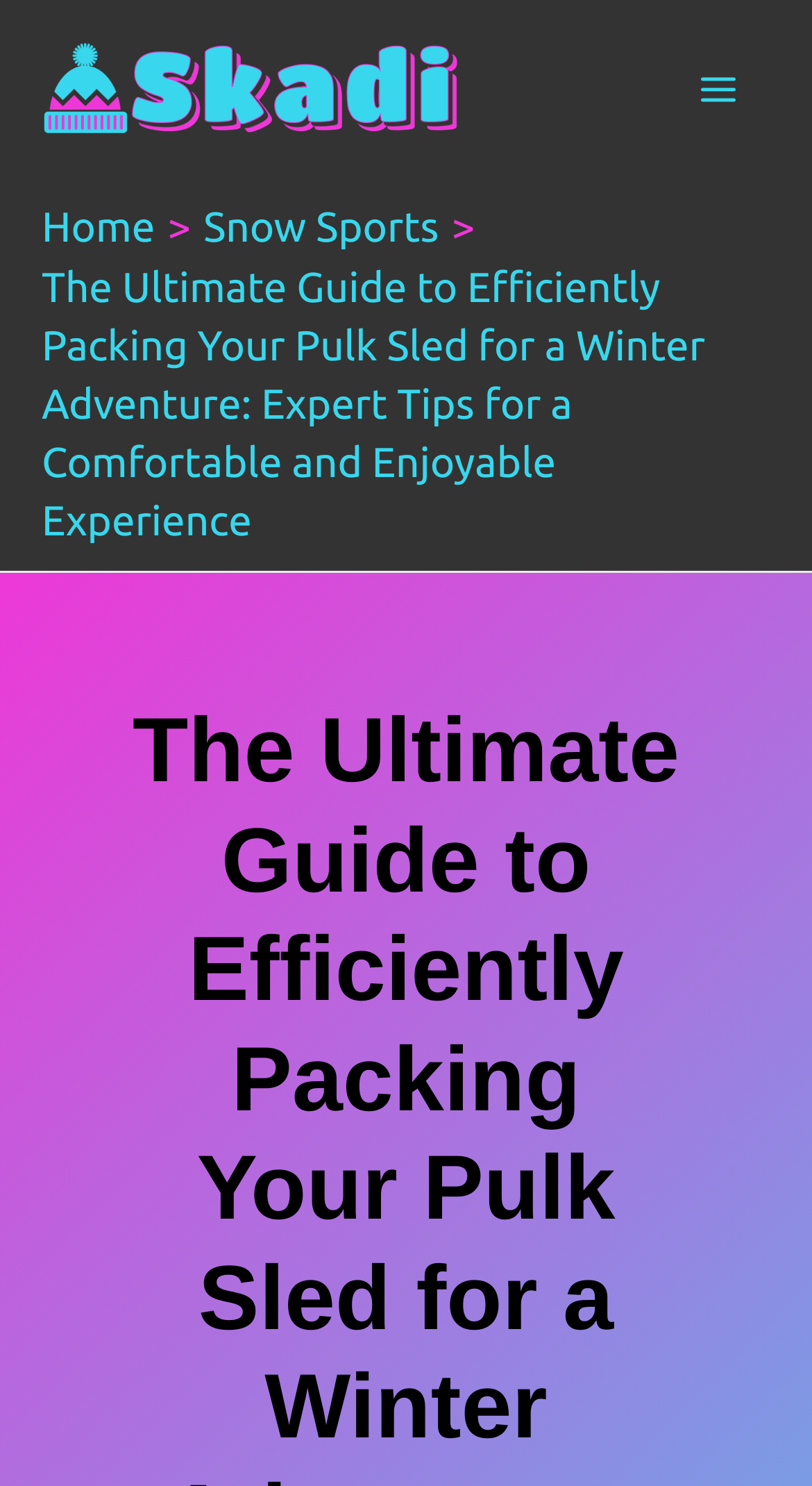Using the element description: "alt="skadi snow sports logo"", determine the bounding box coordinates for the specified UI element. The coordinates should be four float numbers between 0 and 1, [left, top, right, bottom].

[0.051, 0.041, 0.564, 0.073]